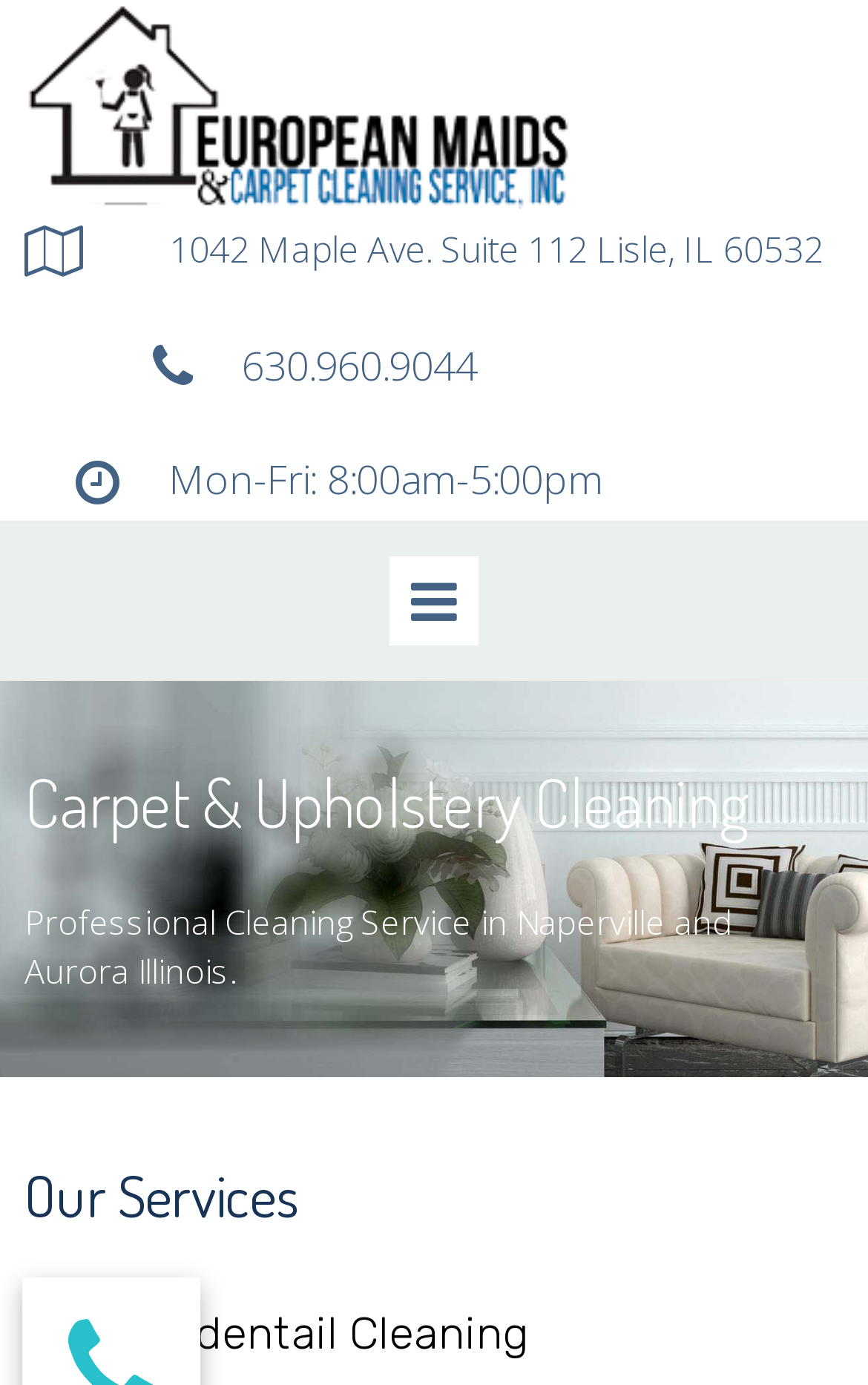What type of cleaning service is offered?
Please respond to the question with a detailed and informative answer.

I found the type of cleaning service by looking at the heading element that contains the service information, which is located above the description of the service.